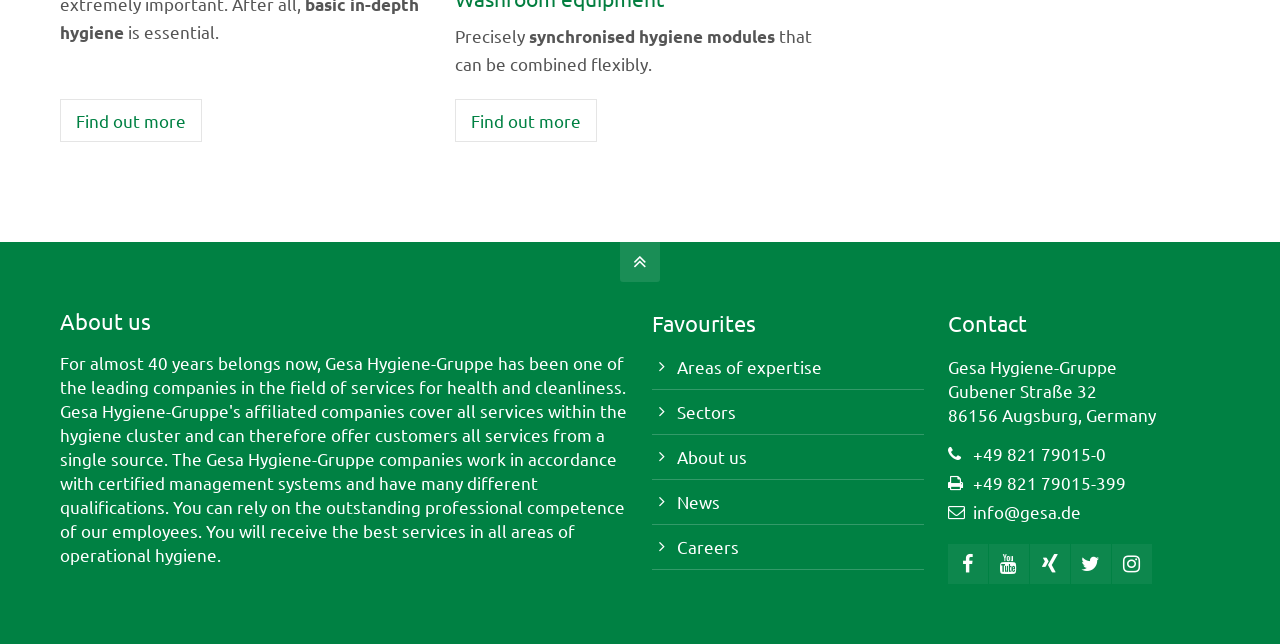Identify the bounding box of the HTML element described here: "About us". Provide the coordinates as four float numbers between 0 and 1: [left, top, right, bottom].

[0.529, 0.693, 0.583, 0.726]